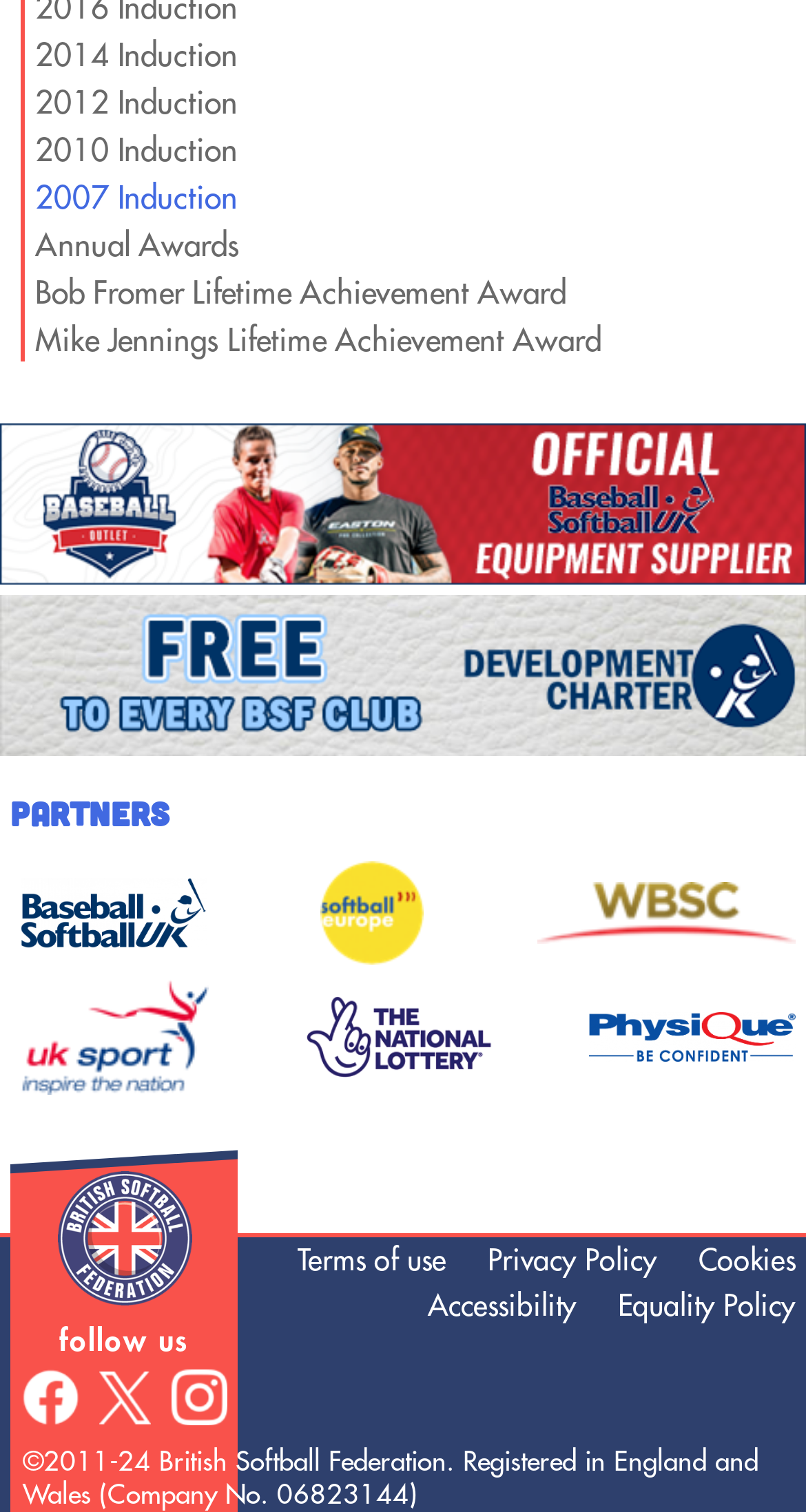What is the name of the award given to Bob Fromer?
Using the image provided, answer with just one word or phrase.

Lifetime Achievement Award